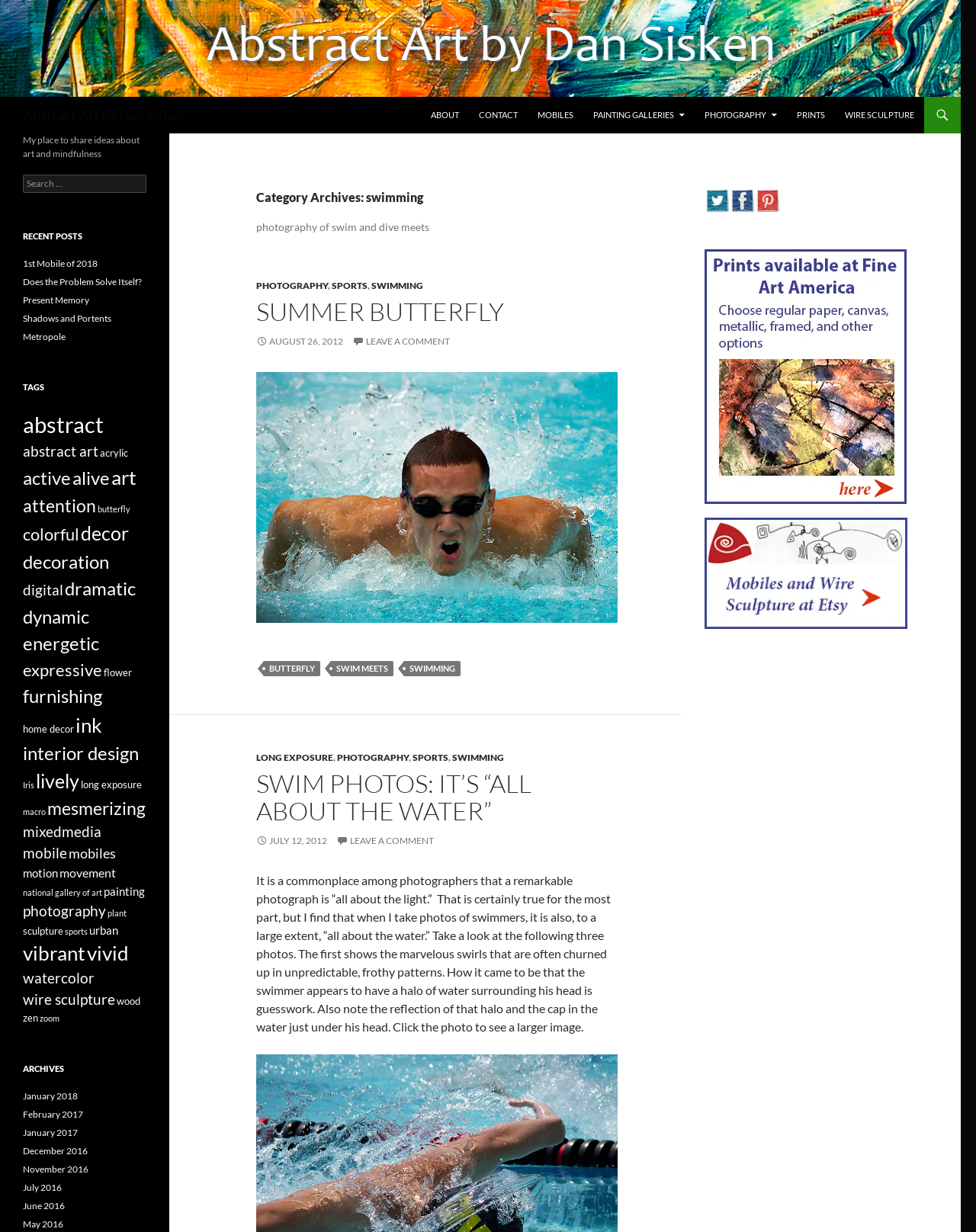Highlight the bounding box of the UI element that corresponds to this description: "alt="Abstract Art by Dan Sisken"".

[0.0, 0.032, 0.984, 0.044]